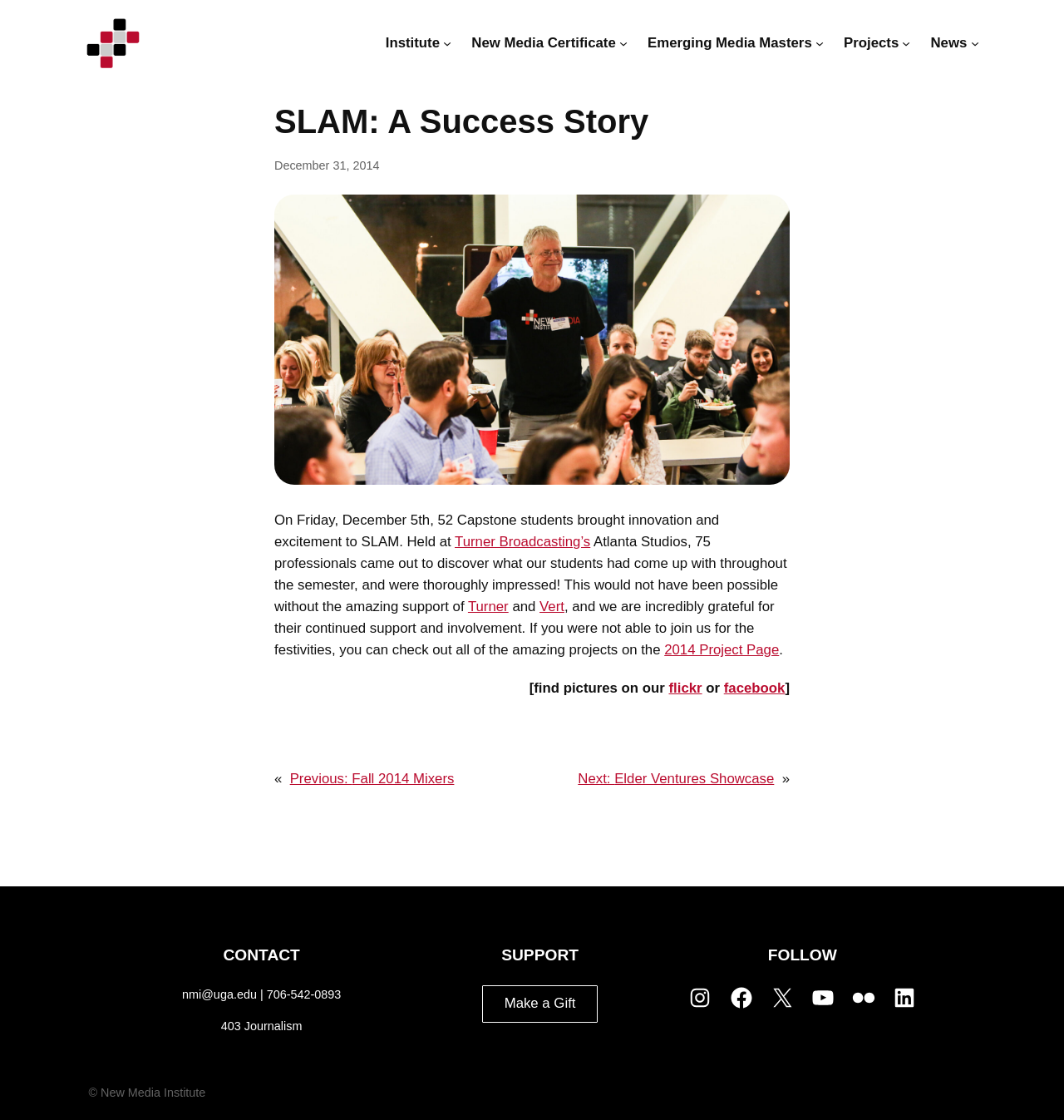Using the provided element description: "Make a Gift", identify the bounding box coordinates. The coordinates should be four floats between 0 and 1 in the order [left, top, right, bottom].

[0.453, 0.879, 0.562, 0.913]